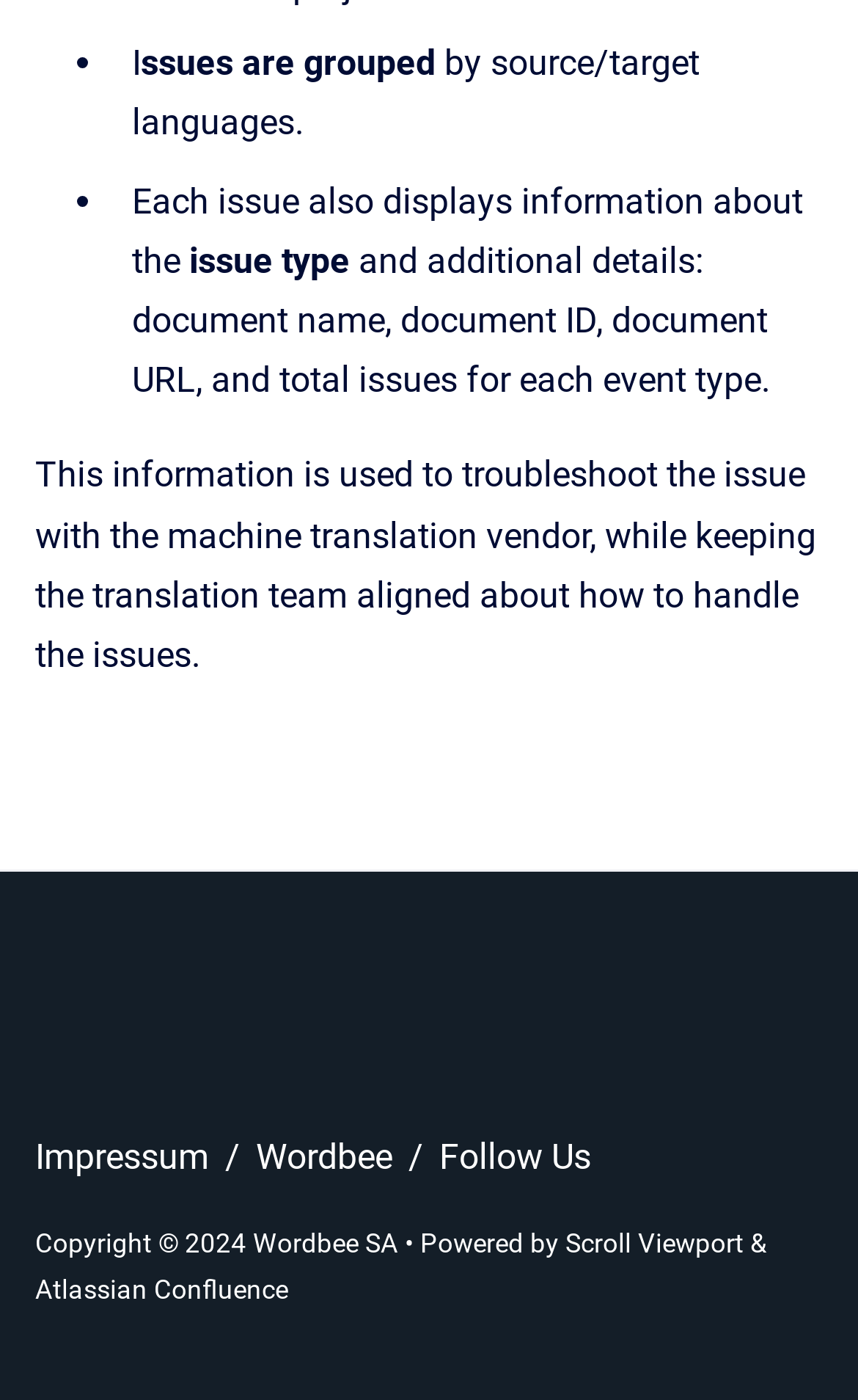Using the provided element description "Follow Us", determine the bounding box coordinates of the UI element.

[0.512, 0.811, 0.689, 0.841]